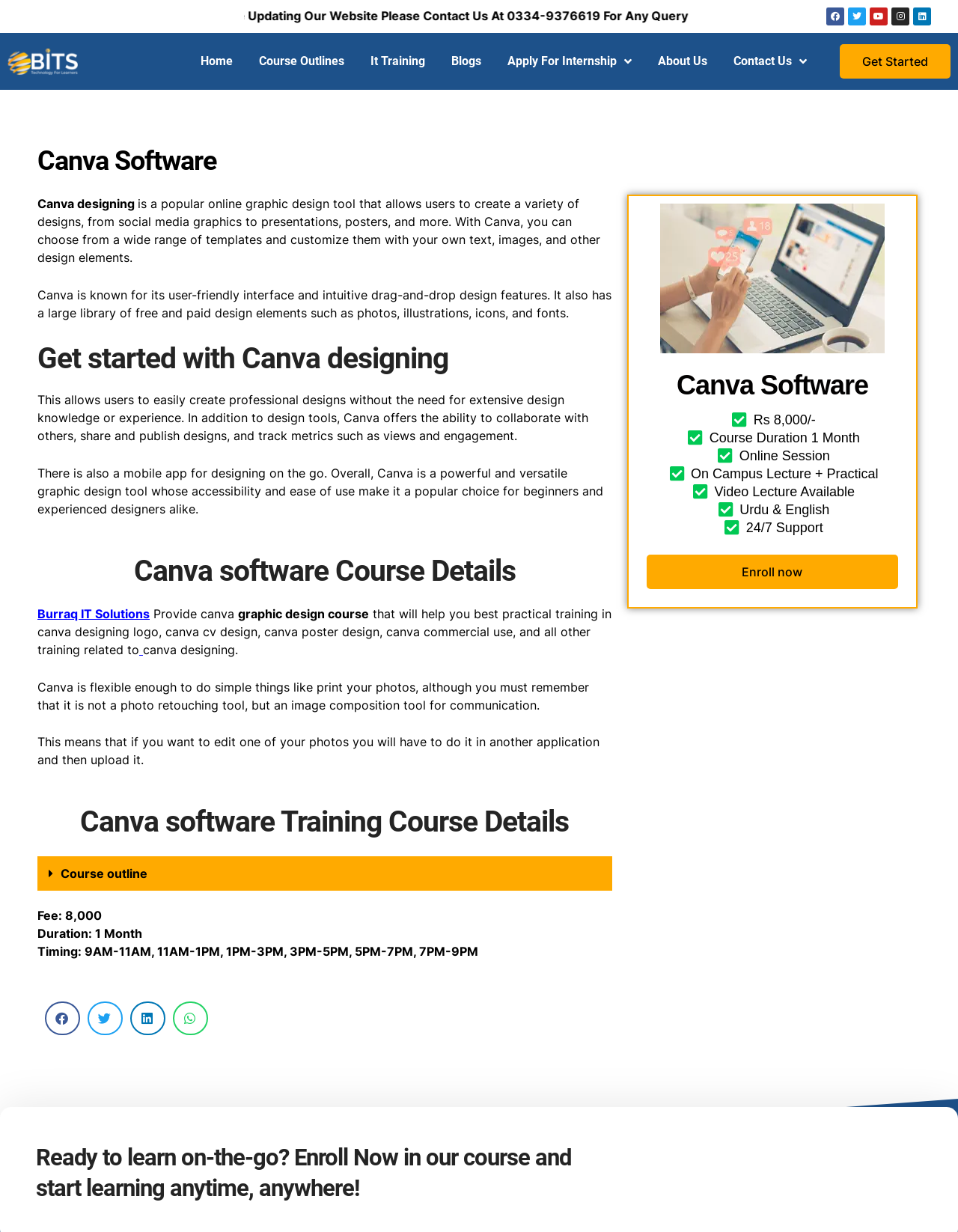Please specify the bounding box coordinates in the format (top-left x, top-left y, bottom-right x, bottom-right y), with values ranging from 0 to 1. Identify the bounding box for the UI component described as follows: aria-label="Share on linkedin"

[0.136, 0.813, 0.173, 0.84]